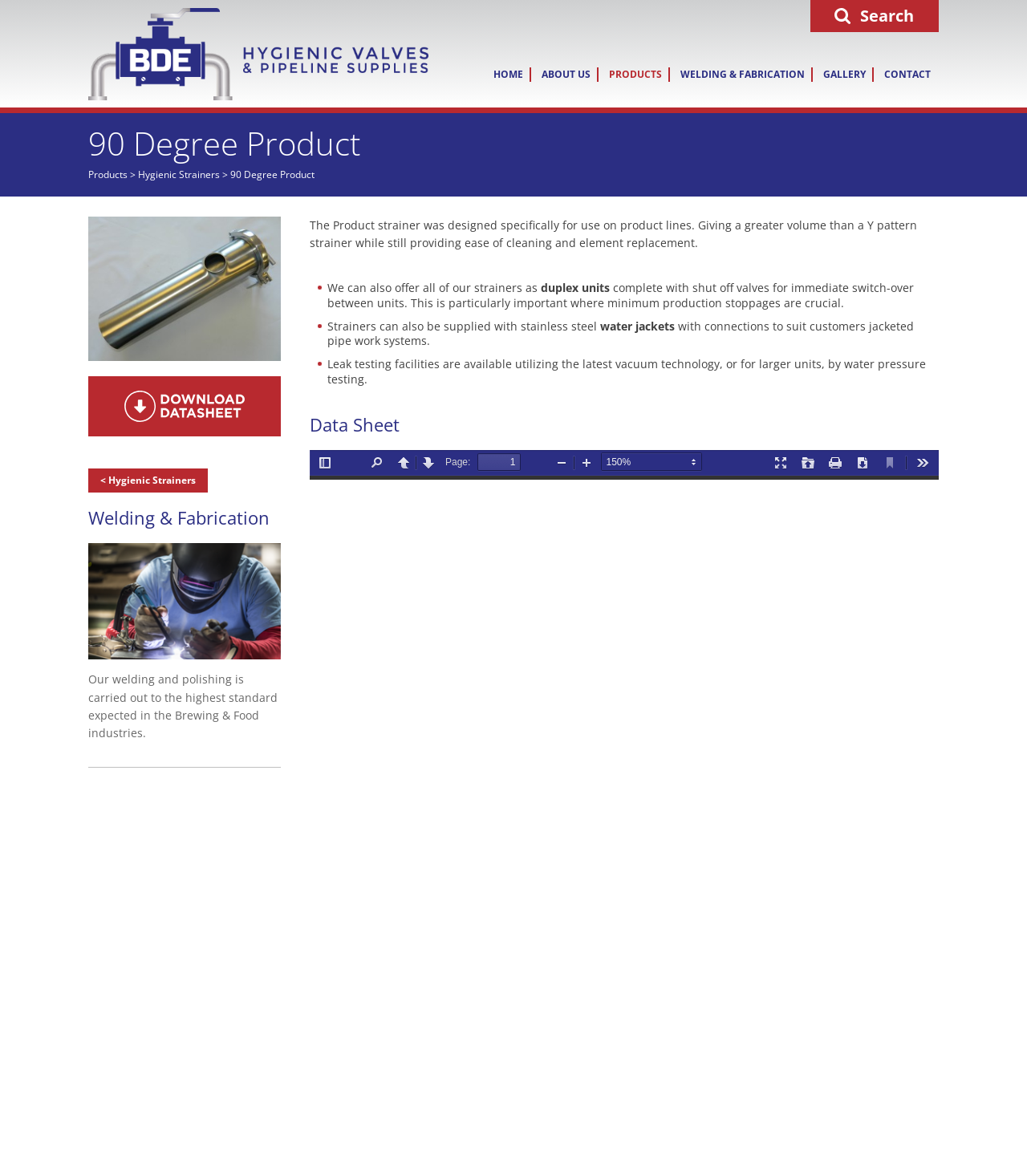Could you locate the bounding box coordinates for the section that should be clicked to accomplish this task: "Download the datasheet".

[0.086, 0.32, 0.273, 0.371]